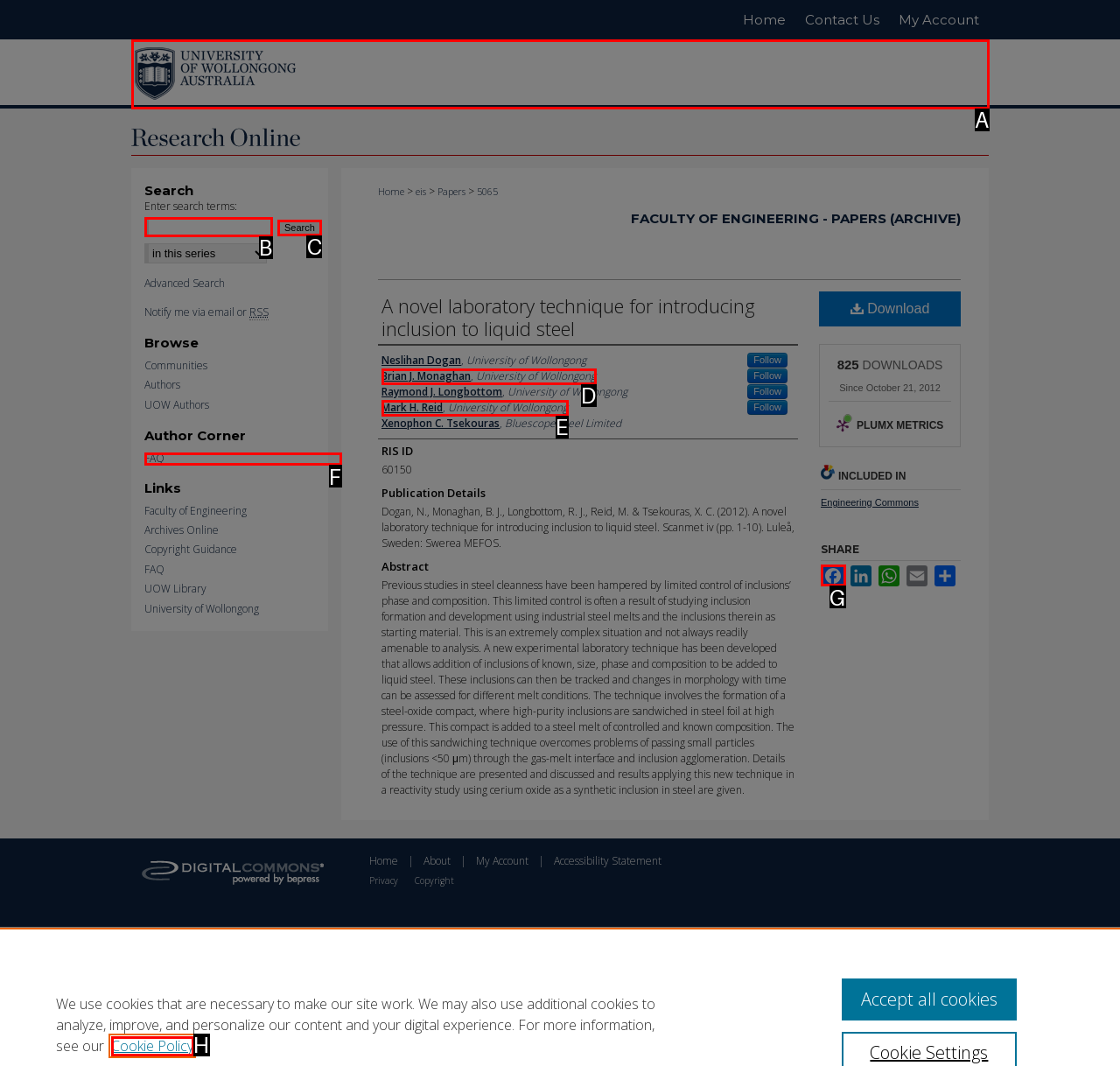Select the correct HTML element to complete the following task: Search for something
Provide the letter of the choice directly from the given options.

B